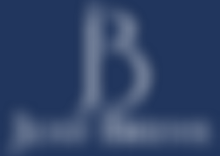Give a meticulous account of what the image depicts.

The image features the logo of Just Breve, a certified acceptance agent located in London. The logo prominently displays the letters "J" and "B" in a stylized format, set against a dark blue background. Underneath, the name "Just Breve" is depicted, reinforcing the brand's identity. As an organization, Just Breve specializes in offering services related to IRS and ITIN applications, positioning itself as a reliable point of contact for individuals needing such assistance.